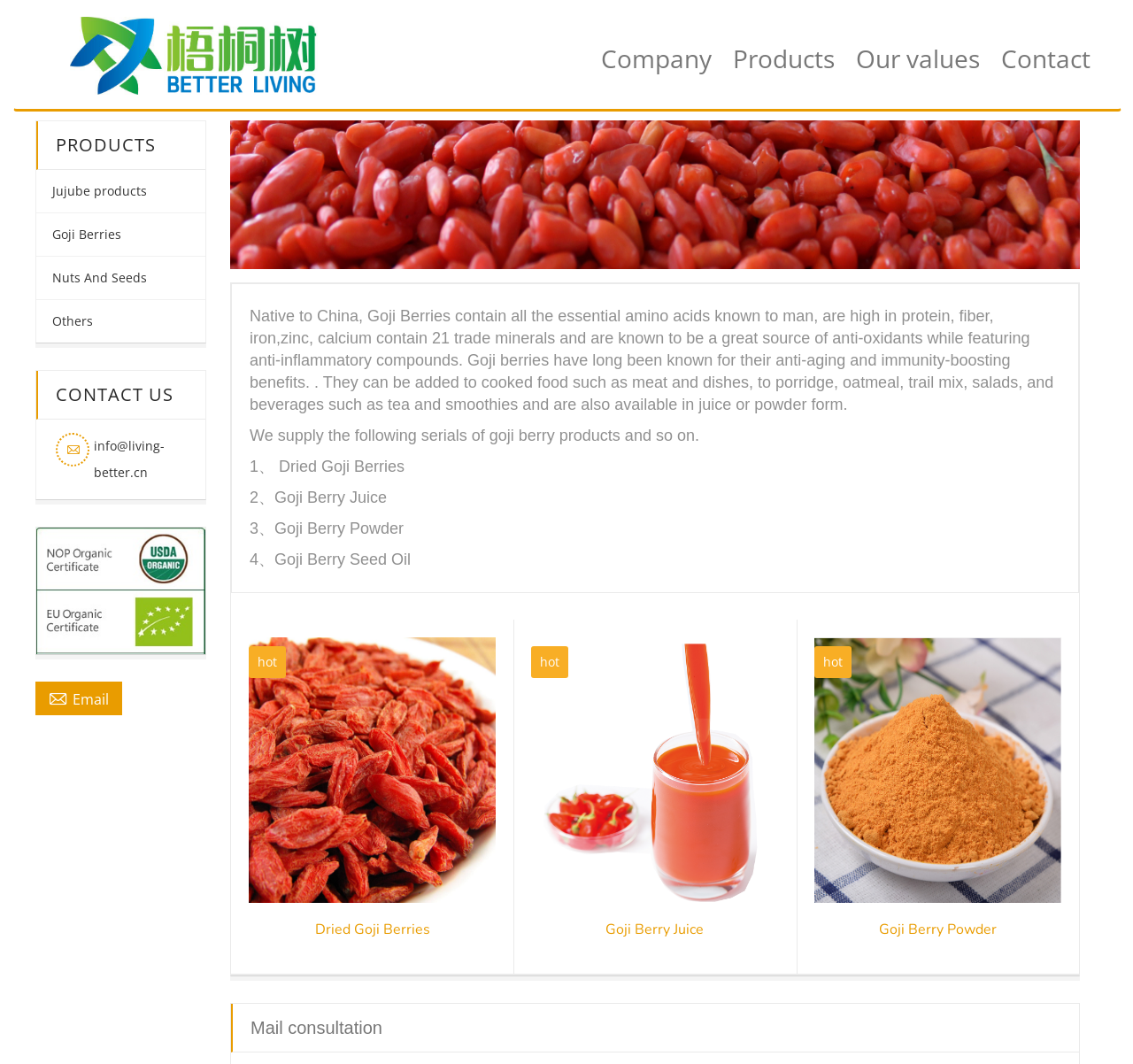Using the provided element description: "Our values", determine the bounding box coordinates of the corresponding UI element in the screenshot.

[0.746, 0.0, 0.874, 0.073]